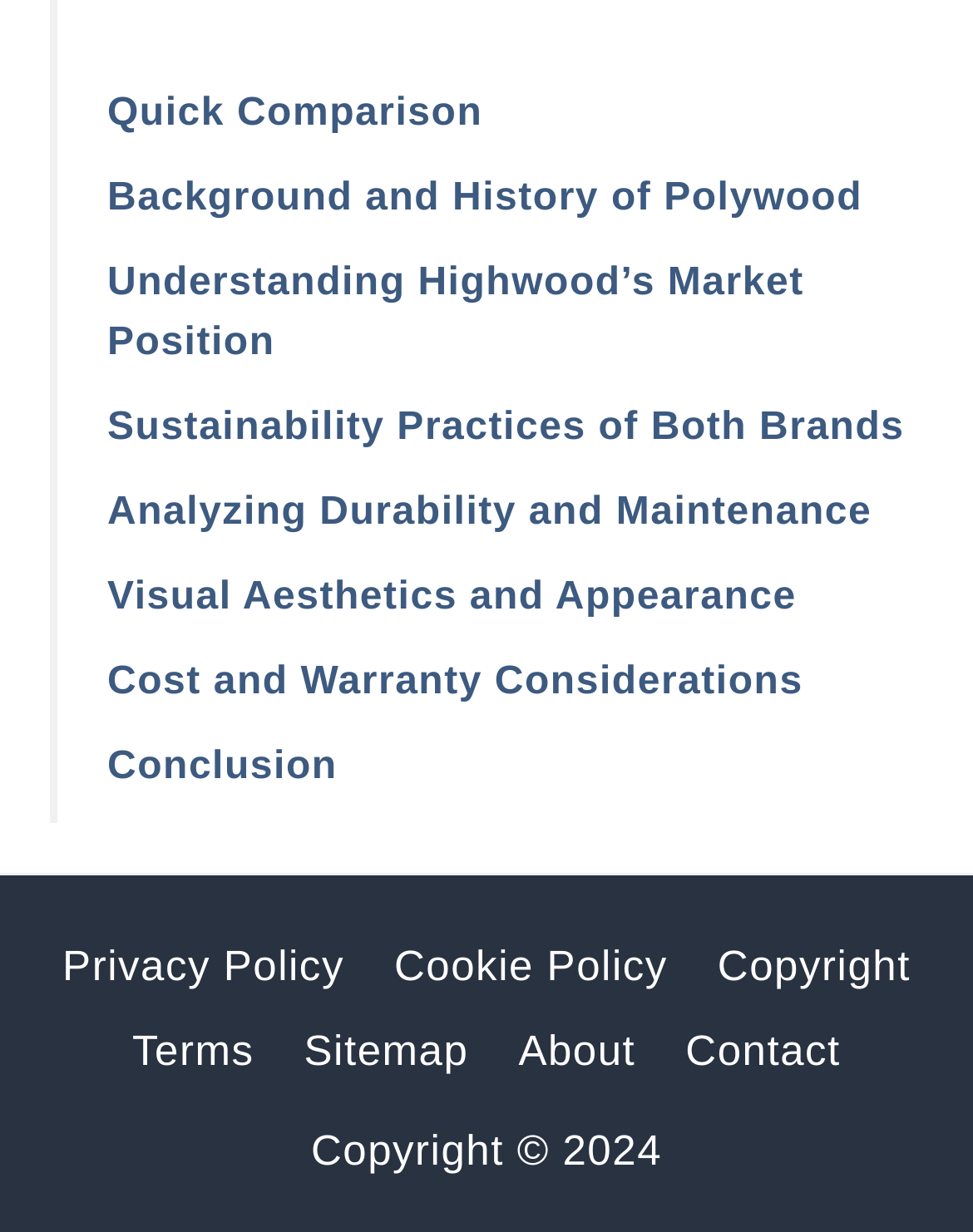Please locate the UI element described by "Home" and provide its bounding box coordinates.

None